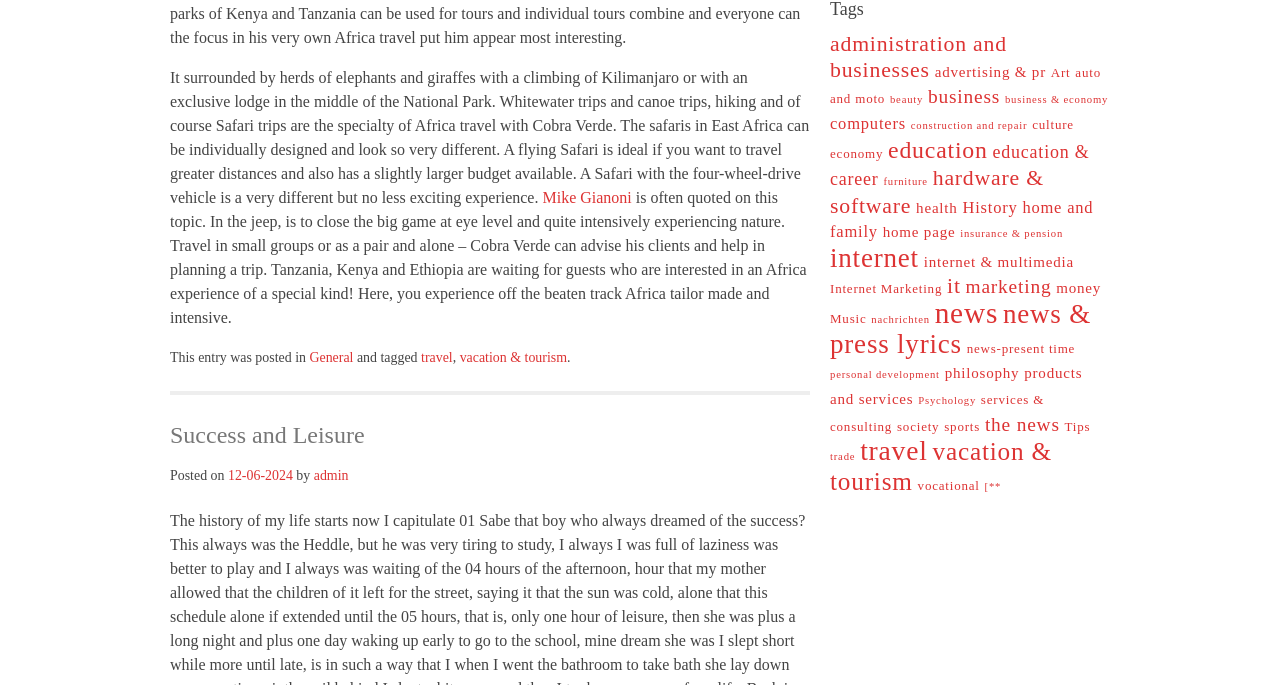What is the topic of the blog post?
Provide a comprehensive and detailed answer to the question.

Based on the content of the blog post, it appears to be discussing travel in Africa, specifically safaris and trips to Tanzania, Kenya, and Ethiopia.